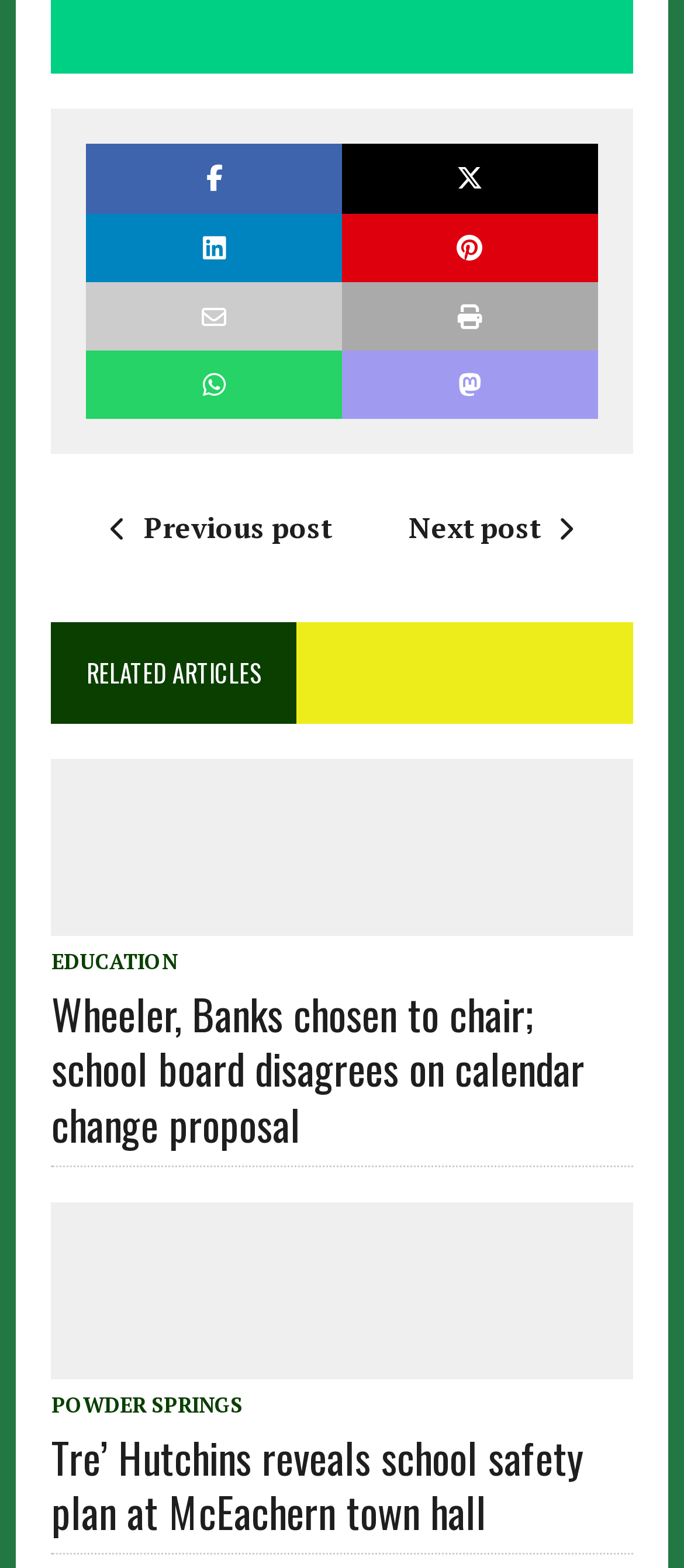Highlight the bounding box coordinates of the region I should click on to meet the following instruction: "Read the article about Wheeler, Banks chosen to chair".

[0.075, 0.626, 0.854, 0.736]